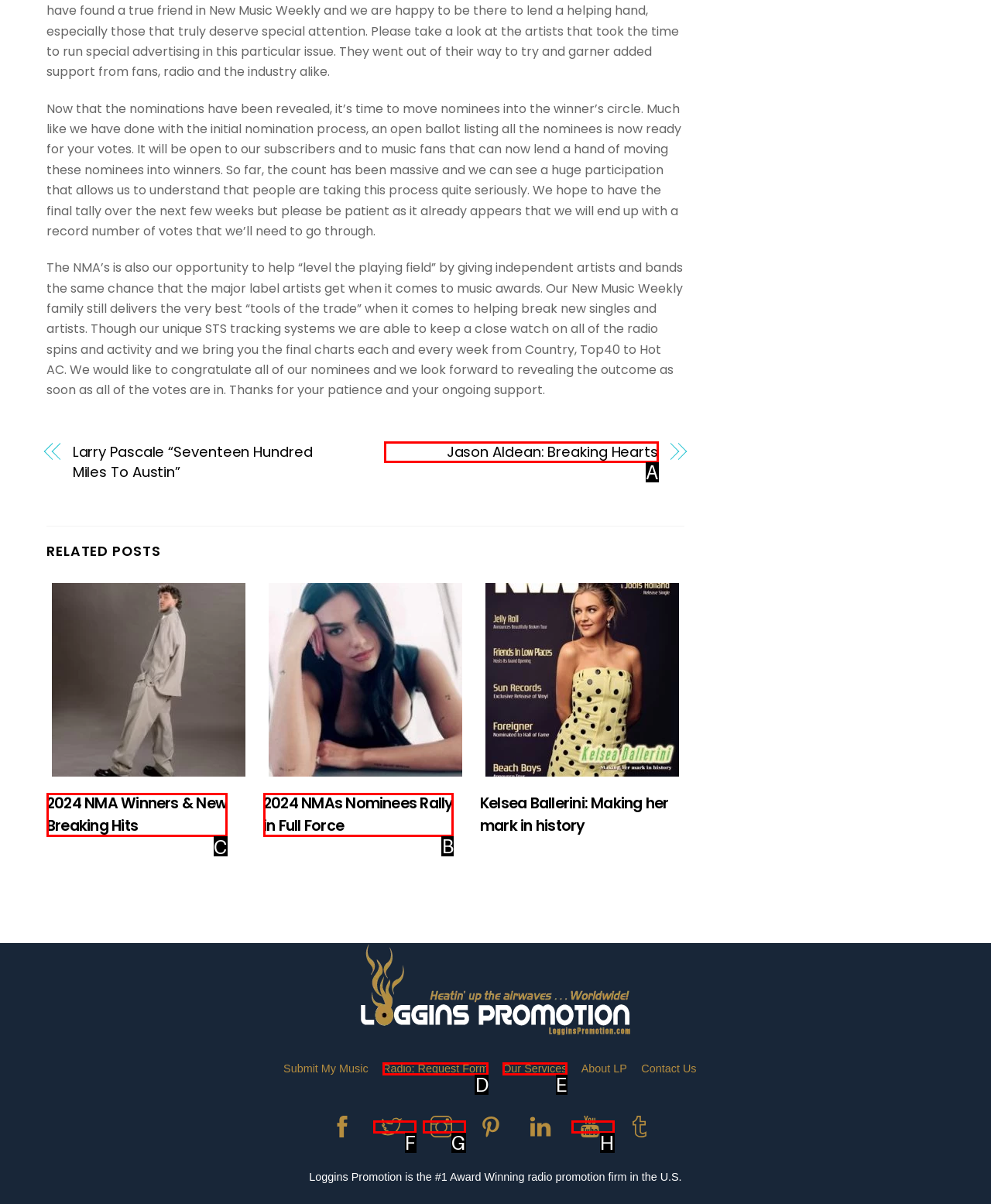Point out the correct UI element to click to carry out this instruction: Read about 2024 NMA Winners & New Breaking Hits
Answer with the letter of the chosen option from the provided choices directly.

C